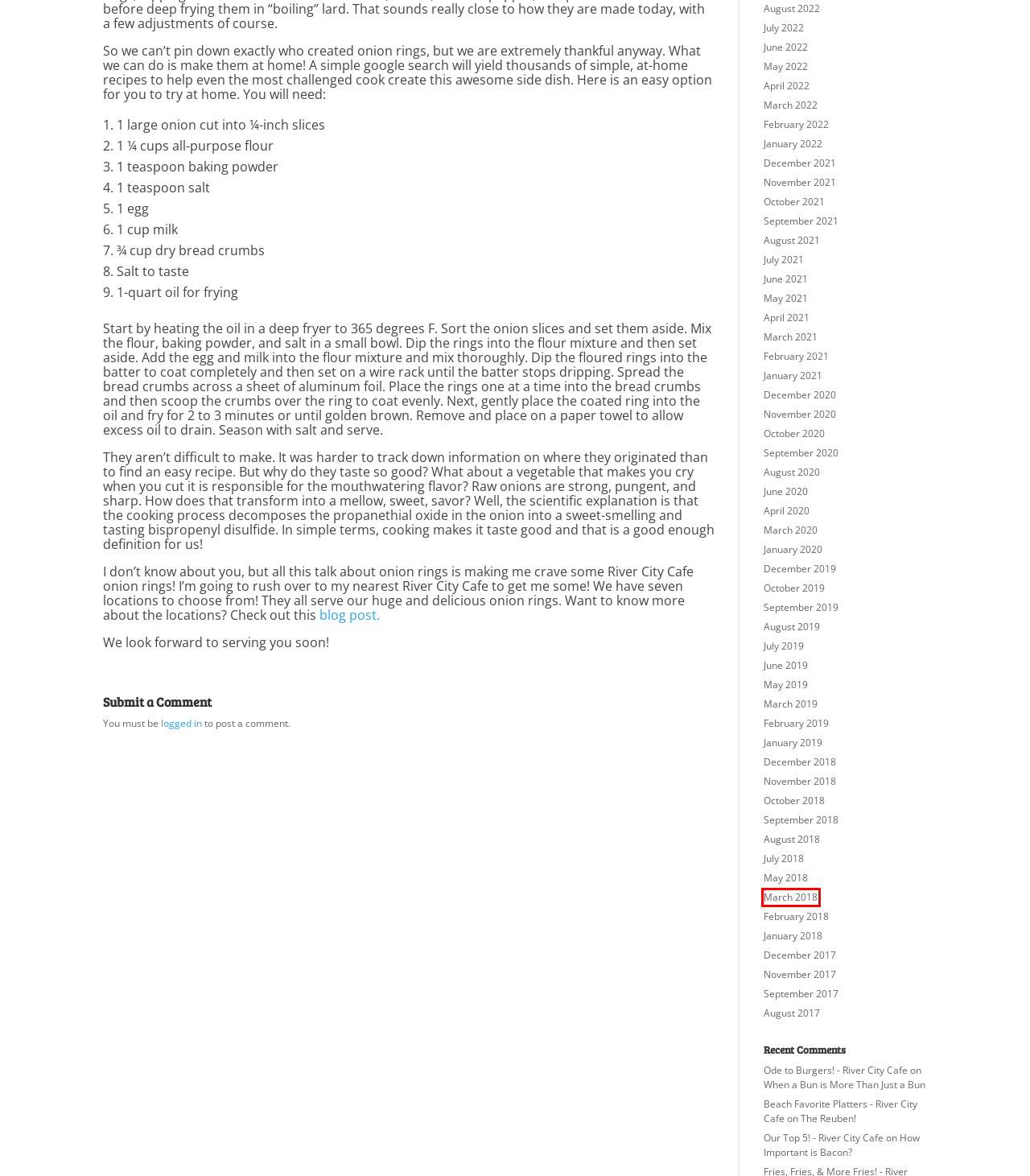Given a screenshot of a webpage with a red bounding box highlighting a UI element, determine which webpage description best matches the new webpage that appears after clicking the highlighted element. Here are the candidates:
A. March 2022 - River City Cafe
B. January 2018 - River City Cafe
C. September 2020 - River City Cafe
D. March 2019 - River City Cafe
E. July 2021 - River City Cafe
F. October 2018 - River City Cafe
G. May 2018 - River City Cafe
H. March 2018 - River City Cafe

H